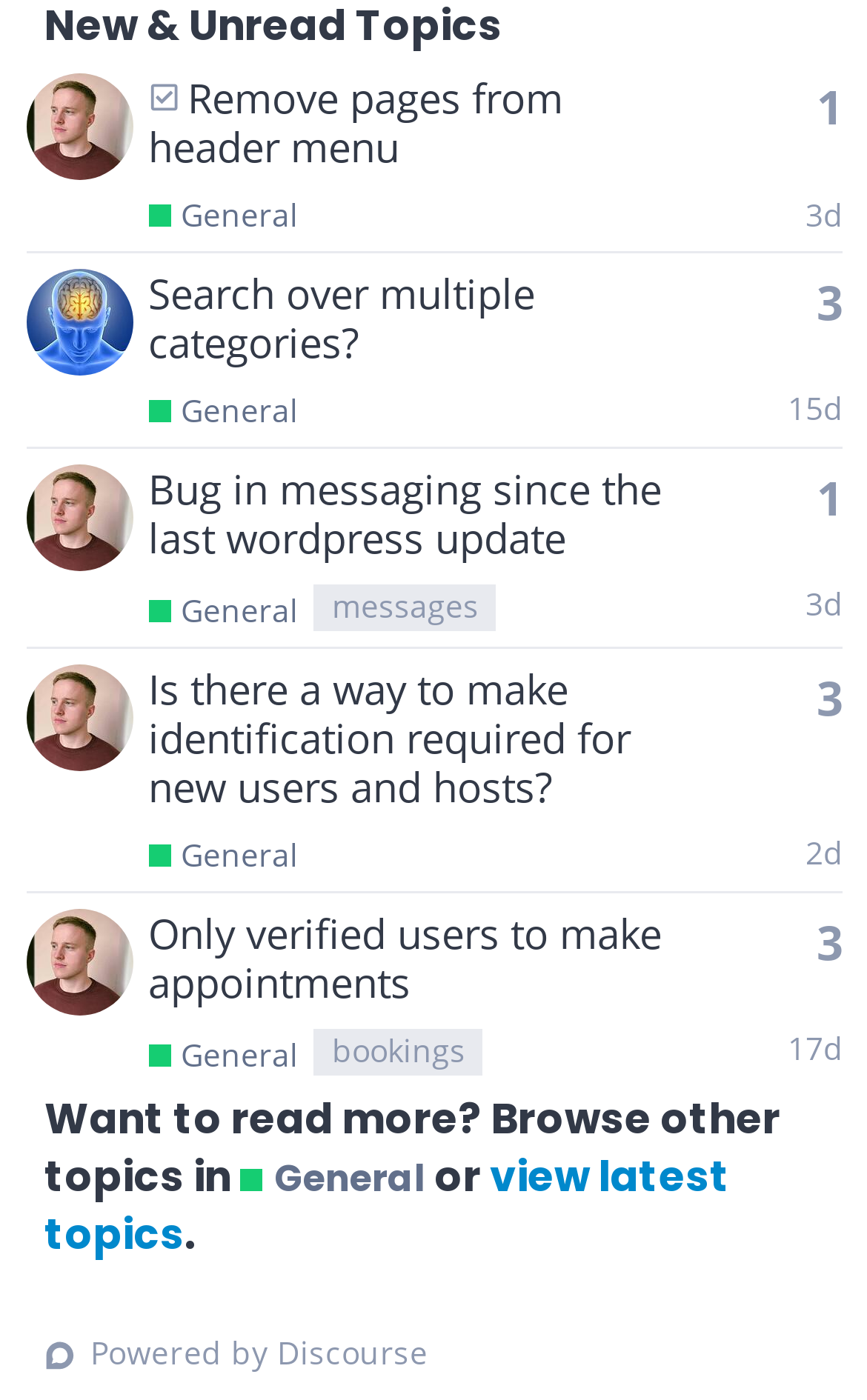Answer the question below using just one word or a short phrase: 
What is the purpose of the link 'Want to read more? Browse other topics in General or view latest topics.'?

To browse other topics